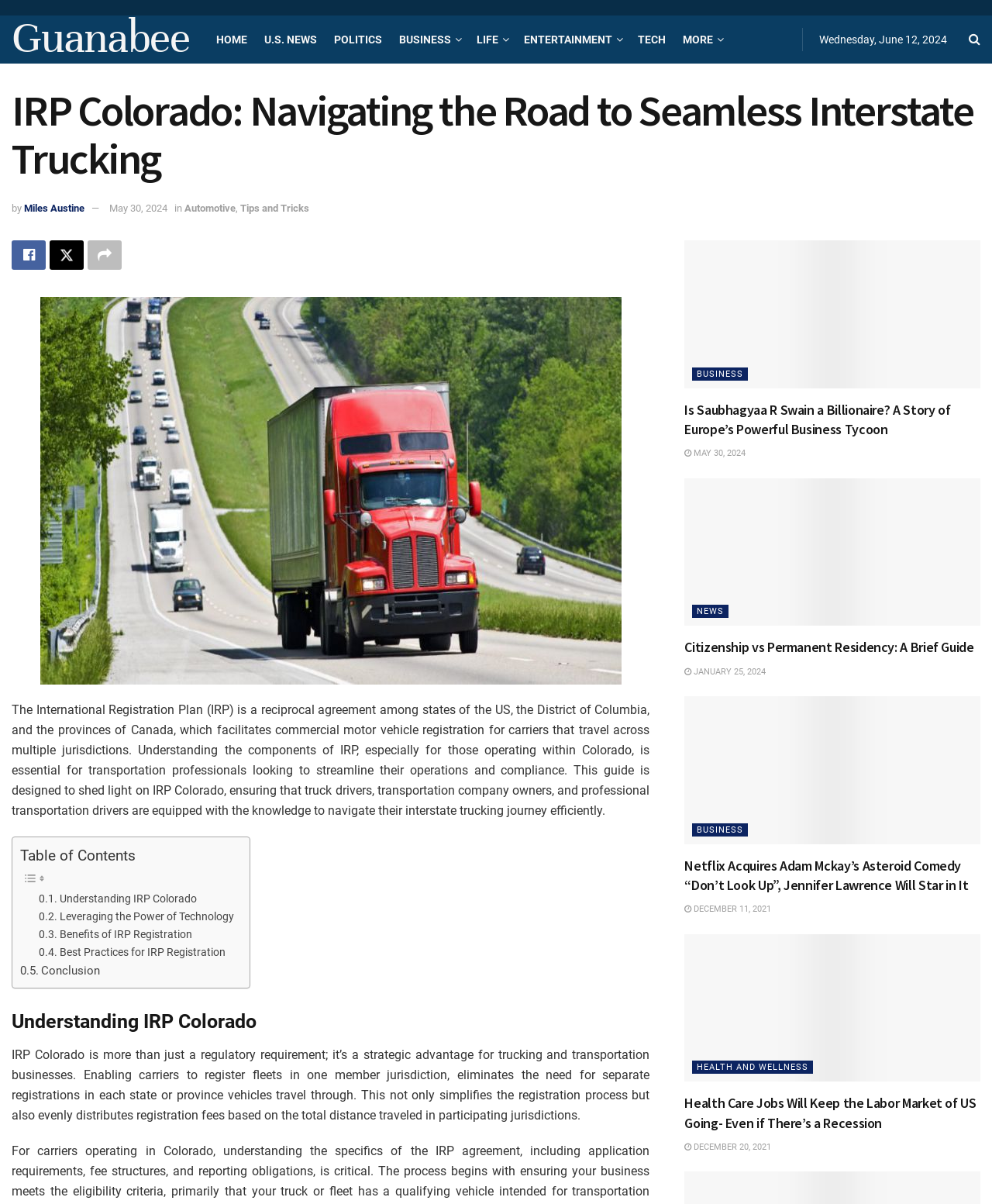Provide the bounding box coordinates for the UI element that is described as: "Understanding IRP Colorado".

[0.039, 0.739, 0.198, 0.754]